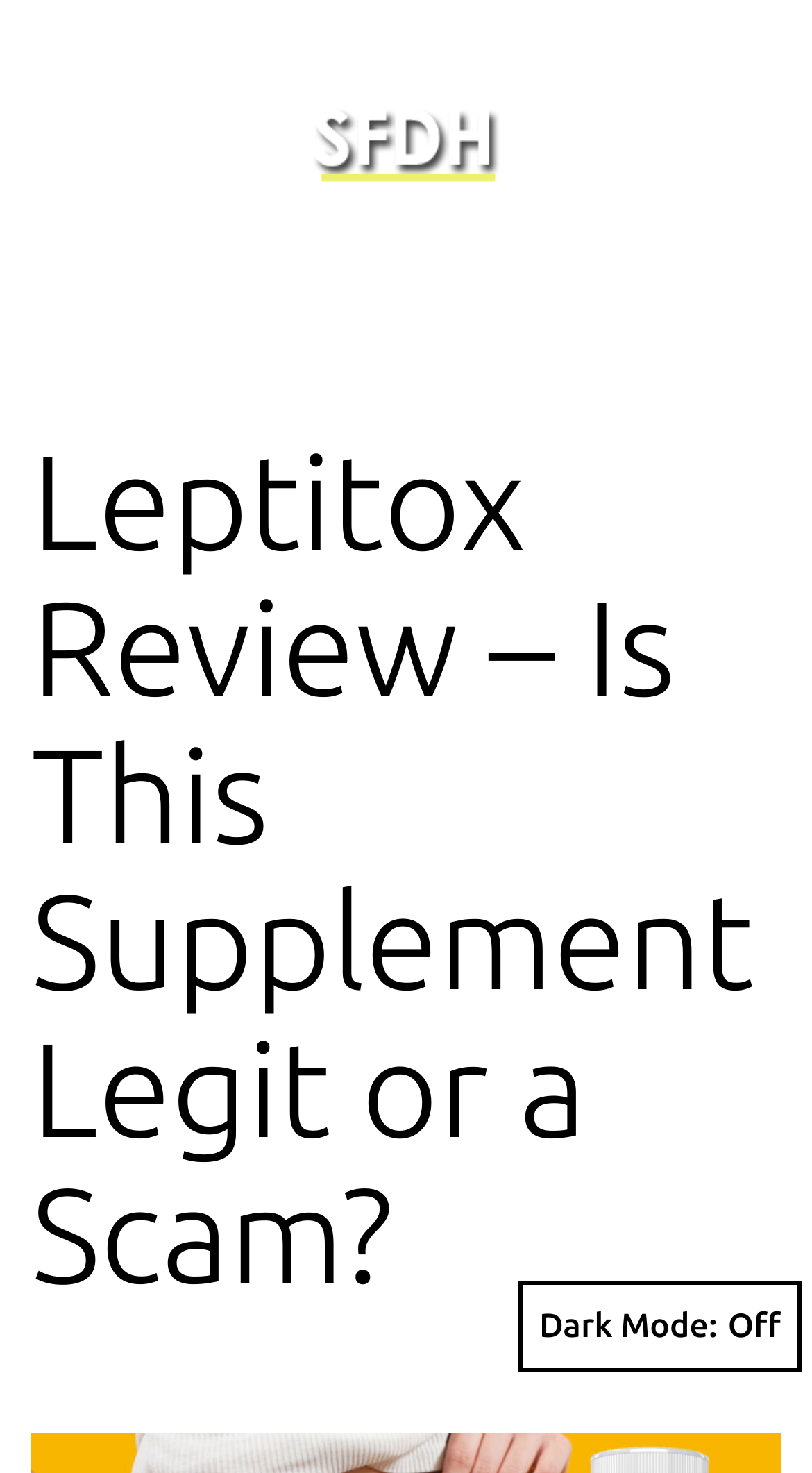Please specify the bounding box coordinates in the format (top-left x, top-left y, bottom-right x, bottom-right y), with all values as floating point numbers between 0 and 1. Identify the bounding box of the UI element described by: SFDH

[0.036, 0.17, 0.163, 0.202]